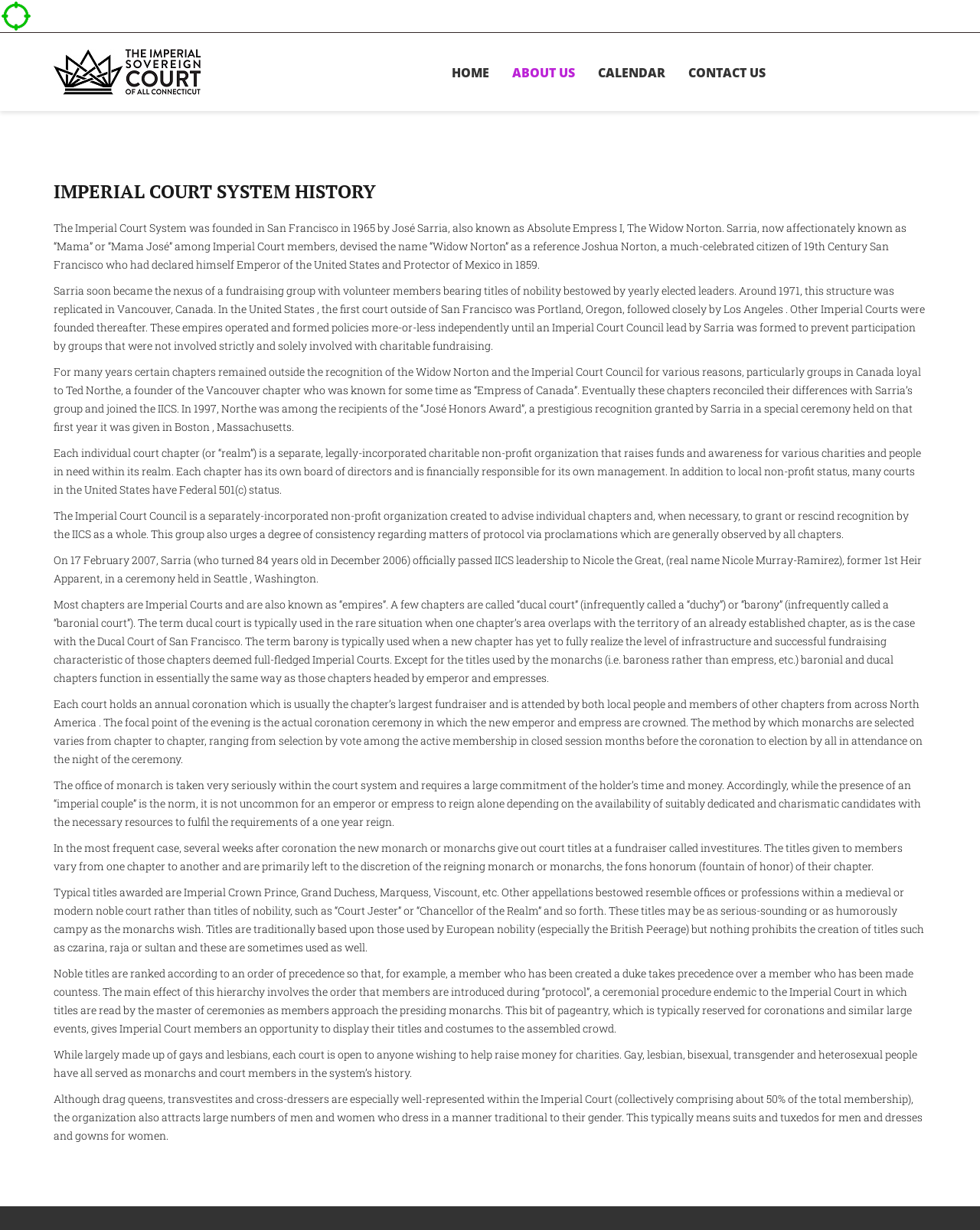Please find and provide the title of the webpage.

IMPERIAL COURT SYSTEM HISTORY